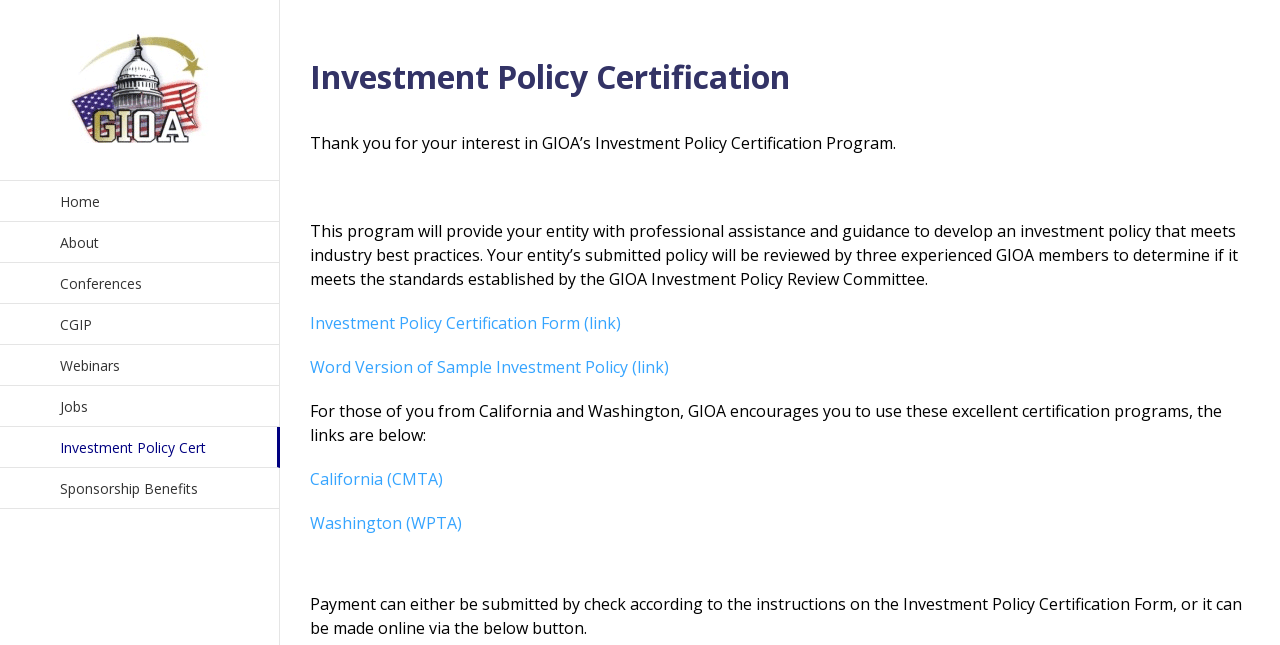Specify the bounding box coordinates of the area to click in order to follow the given instruction: "Visit California certification program."

[0.242, 0.725, 0.346, 0.759]